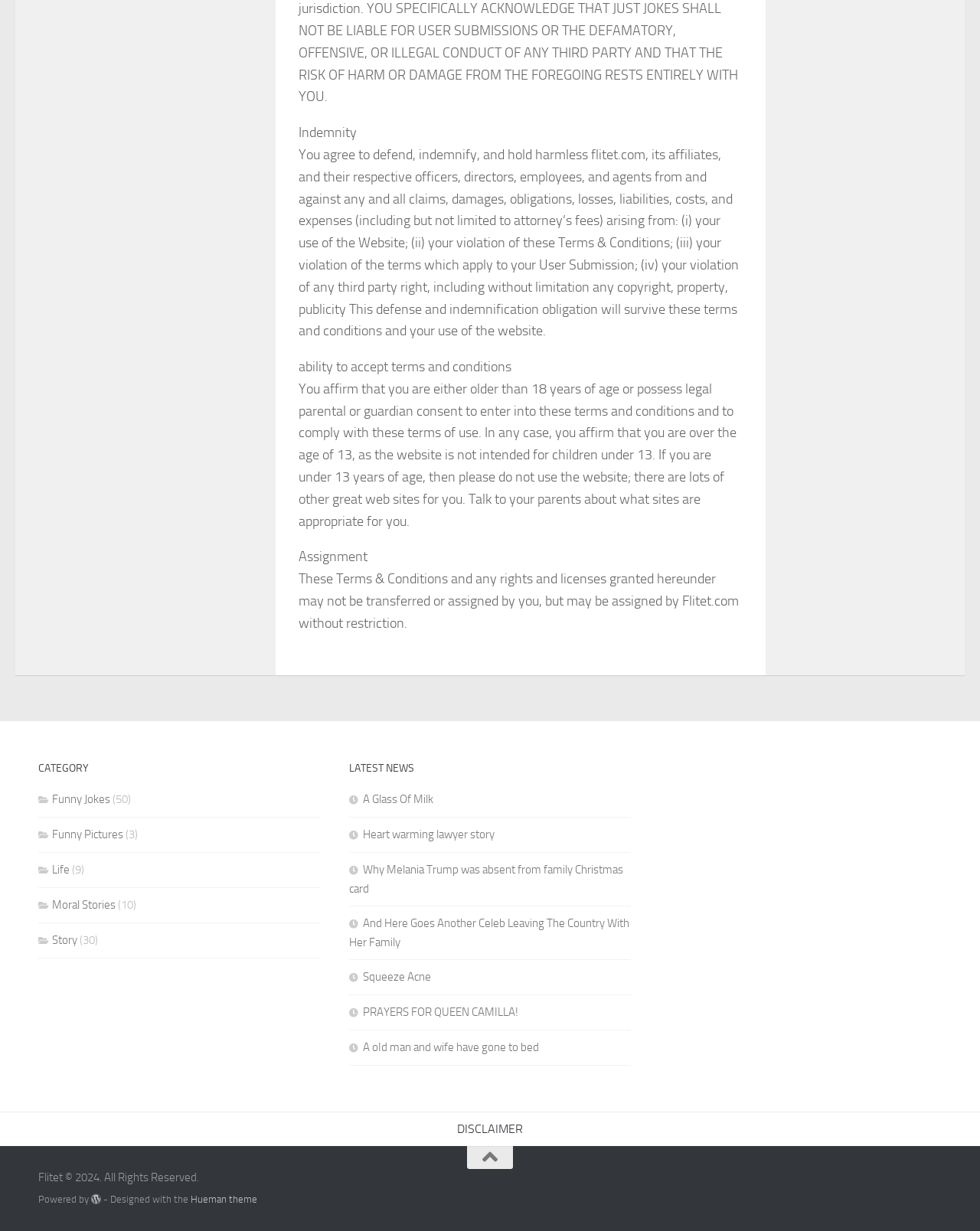Locate the bounding box coordinates of the area that needs to be clicked to fulfill the following instruction: "Read LATEST NEWS". The coordinates should be in the format of four float numbers between 0 and 1, namely [left, top, right, bottom].

[0.356, 0.617, 0.644, 0.632]